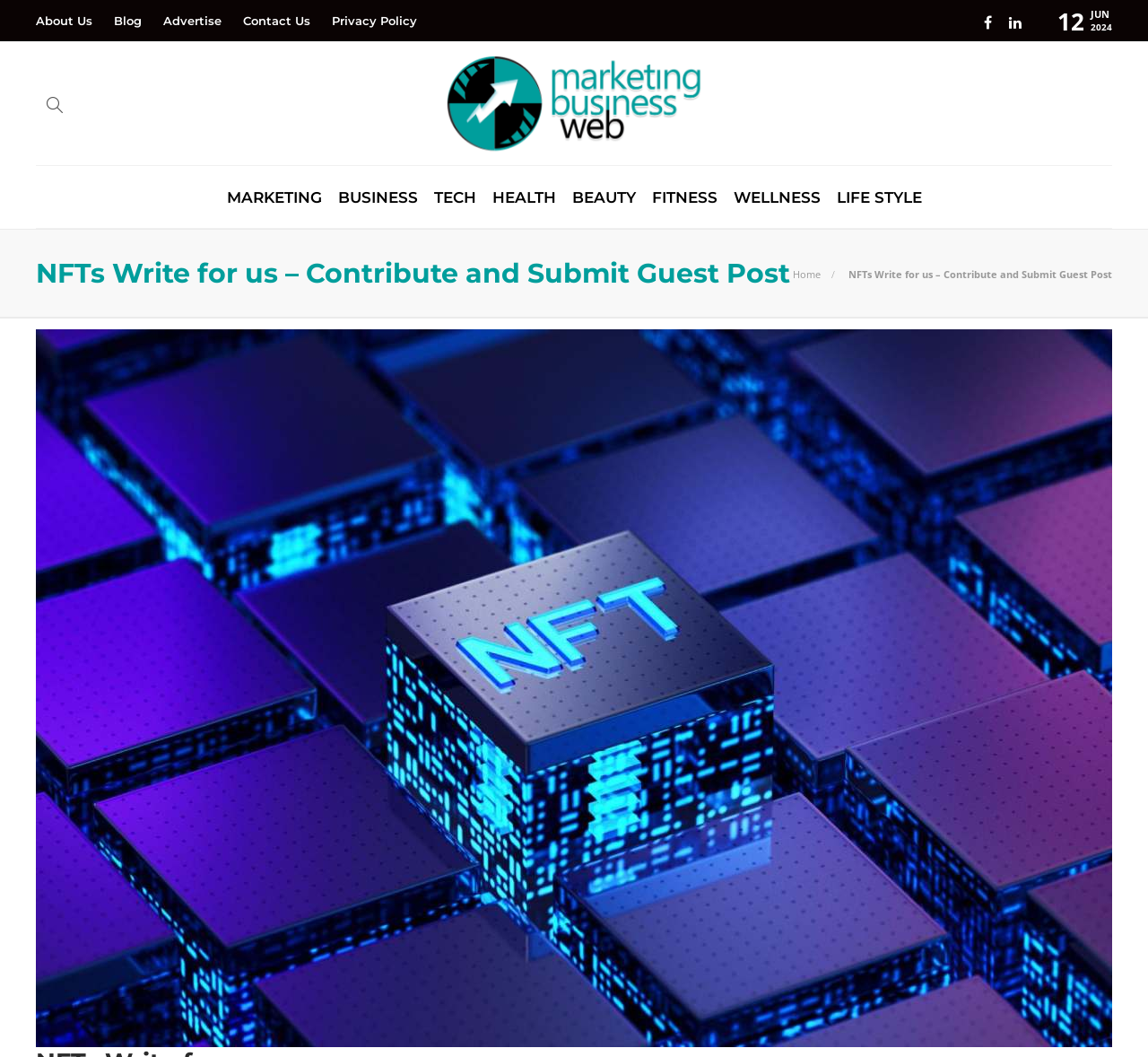Specify the bounding box coordinates of the area to click in order to execute this command: 'Go back to the team page'. The coordinates should consist of four float numbers ranging from 0 to 1, and should be formatted as [left, top, right, bottom].

None